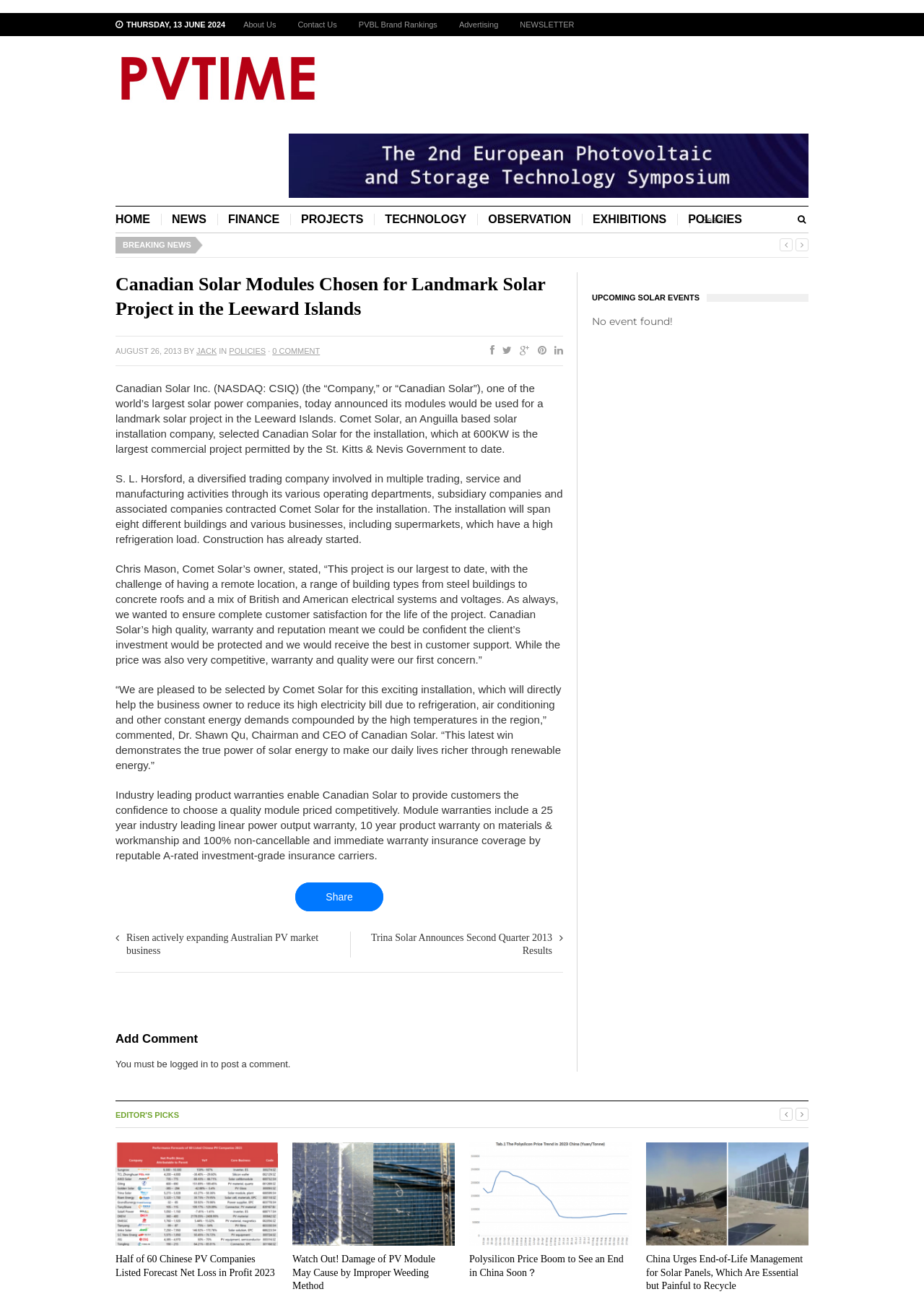Describe all the key features and sections of the webpage thoroughly.

This webpage is about PVTIME, a platform that provides news and information on the solar industry. At the top of the page, there is a navigation menu with links to "About Us", "Contact Us", "PVBL Brand Rankings", "Advertising", and "NEWSLETTER". Below the navigation menu, there is a logo of PVTIME and a search bar.

The main content of the page is an article about Canadian Solar Modules being chosen for a landmark solar project in the Leeward Islands. The article is divided into several sections, including a heading, a time stamp, and several paragraphs of text. The article also includes links to share the content on social media and a section for comments.

To the right of the main content, there is a sidebar with several sections, including "UPCOMING SOLAR EVENTS" and "EDITOR'S PICKS". The "UPCOMING SOLAR EVENTS" section is empty, while the "EDITOR'S PICKS" section features several articles with images and headings.

At the bottom of the page, there are several more articles with images and headings, including "Half of 60 Chinese PV Companies Listed Forecast Net Loss in Profit 2023", "Watch Out! Damage of PV Module May Cause by Improper Weeding Method", "Polysilicon Price Boom to See an End in China Soon？", and "China Urges End-of-Life Management for Solar Panels, Which Are Essential but Painful to Recycle".